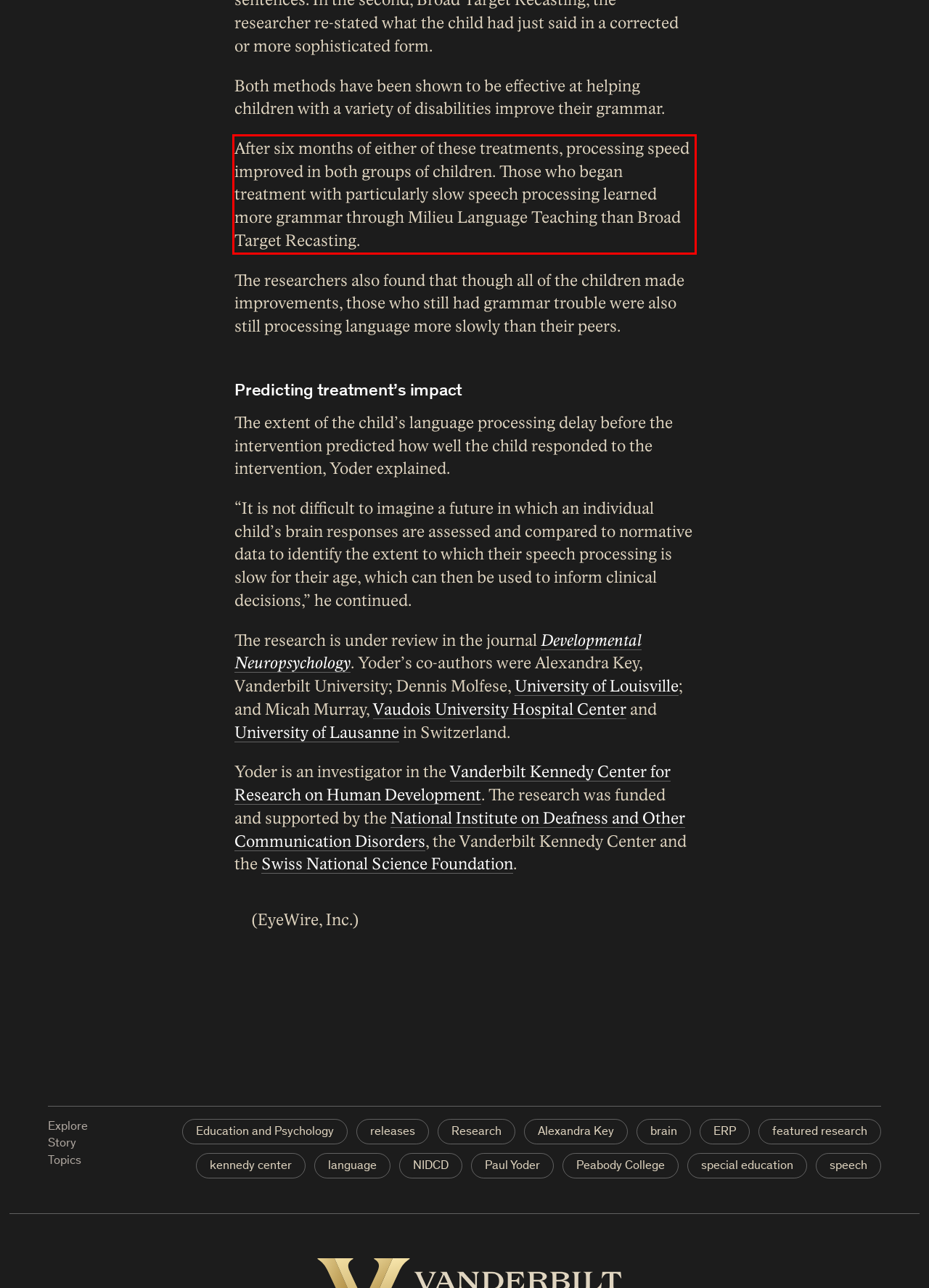Analyze the screenshot of the webpage and extract the text from the UI element that is inside the red bounding box.

After six months of either of these treatments, processing speed improved in both groups of children. Those who began treatment with particularly slow speech processing learned more grammar through Milieu Language Teaching than Broad Target Recasting.